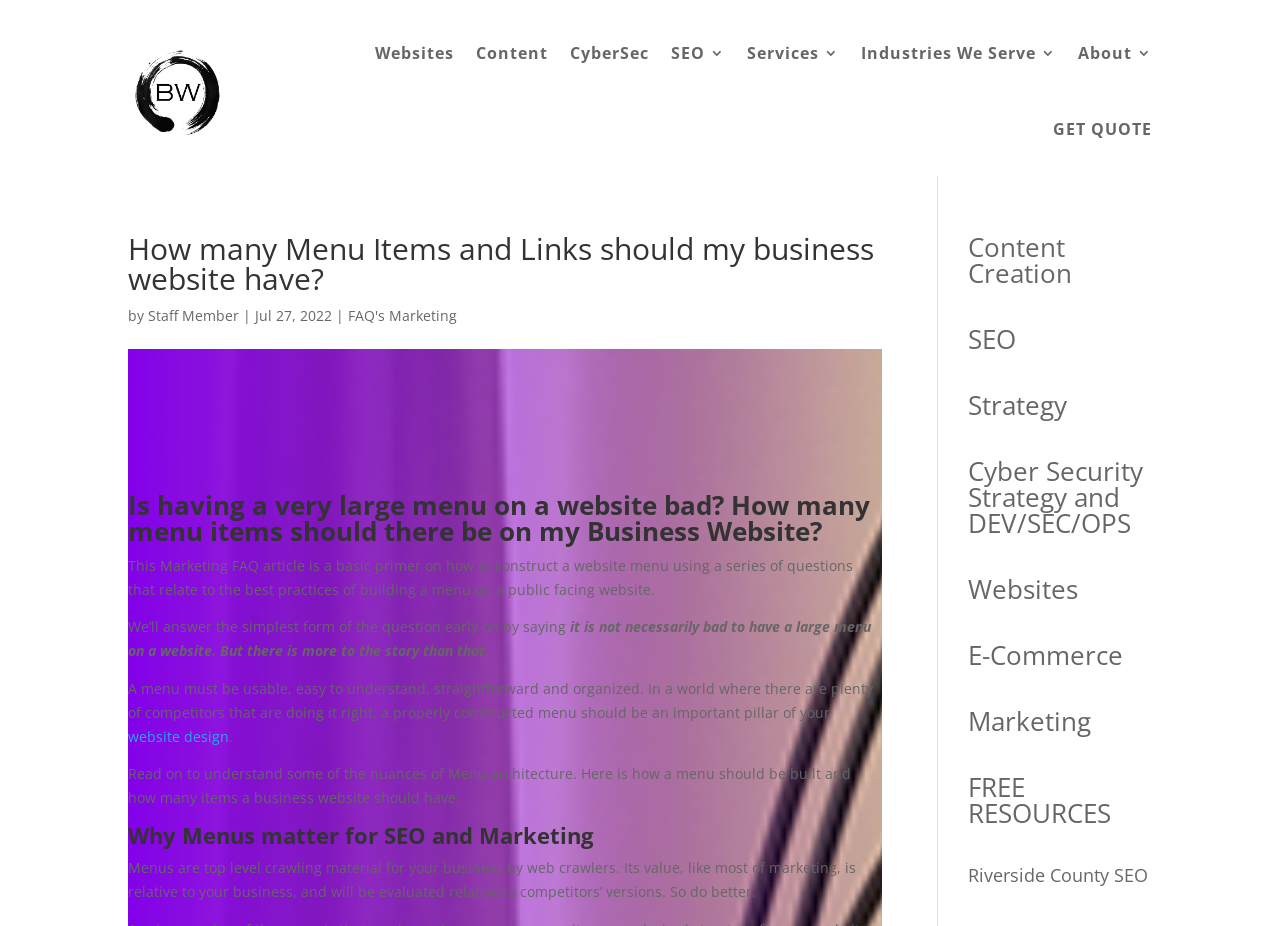Please identify the bounding box coordinates of the area I need to click to accomplish the following instruction: "Read the article by Staff Member".

[0.116, 0.33, 0.187, 0.351]